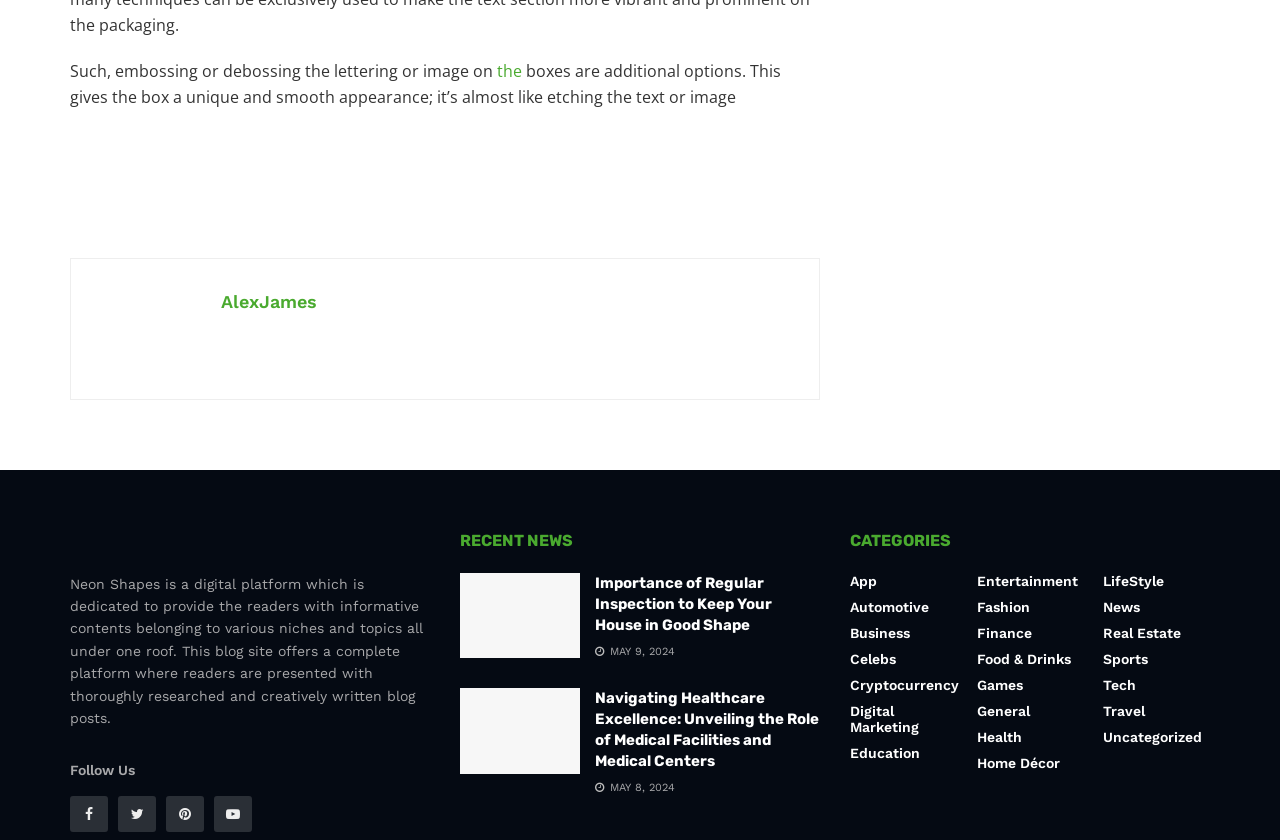Respond with a single word or phrase to the following question:
What is the name of the blog site?

Neon Shapes